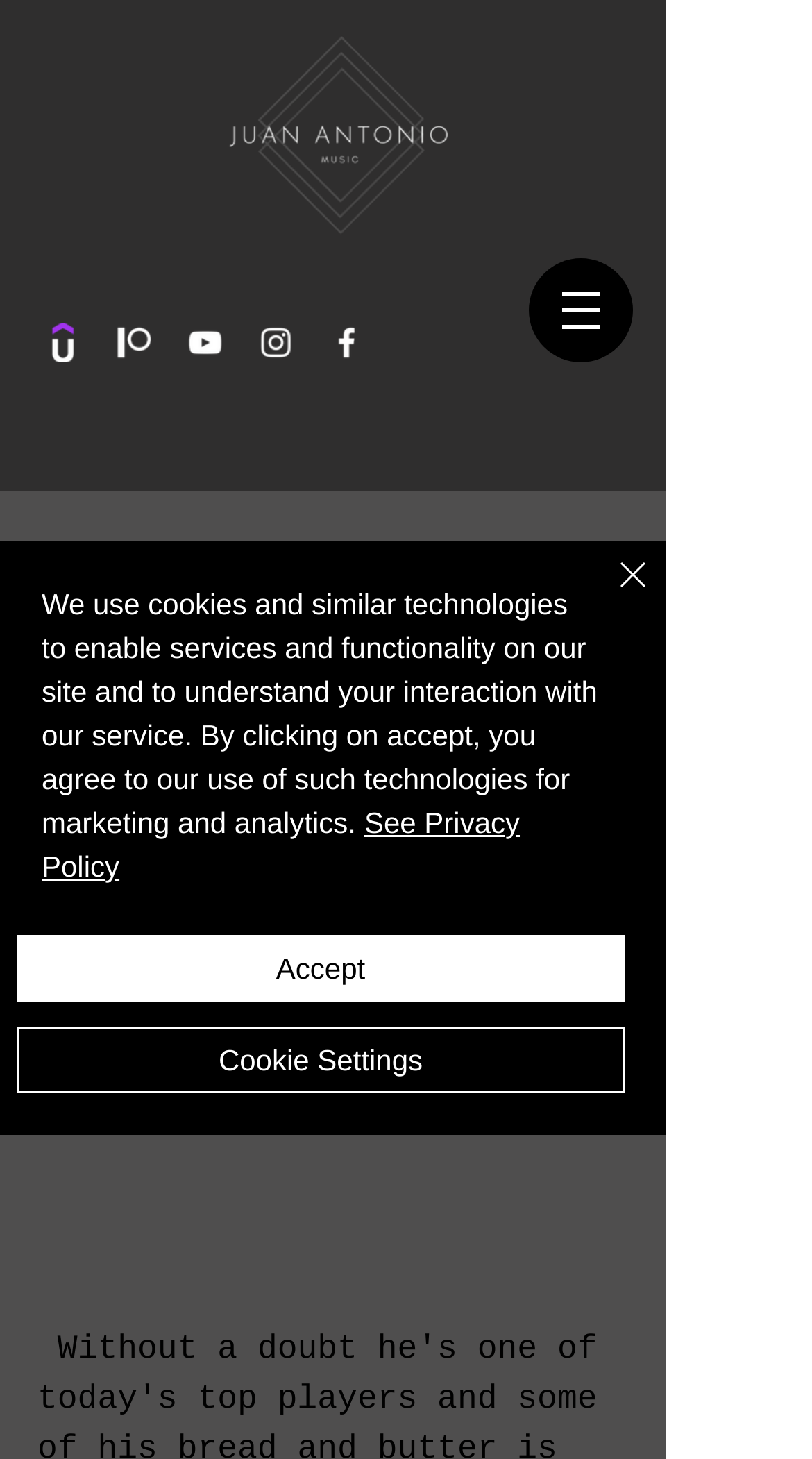What is the purpose of the iframe?
Using the visual information from the image, give a one-word or short-phrase answer.

To display a conversion popup